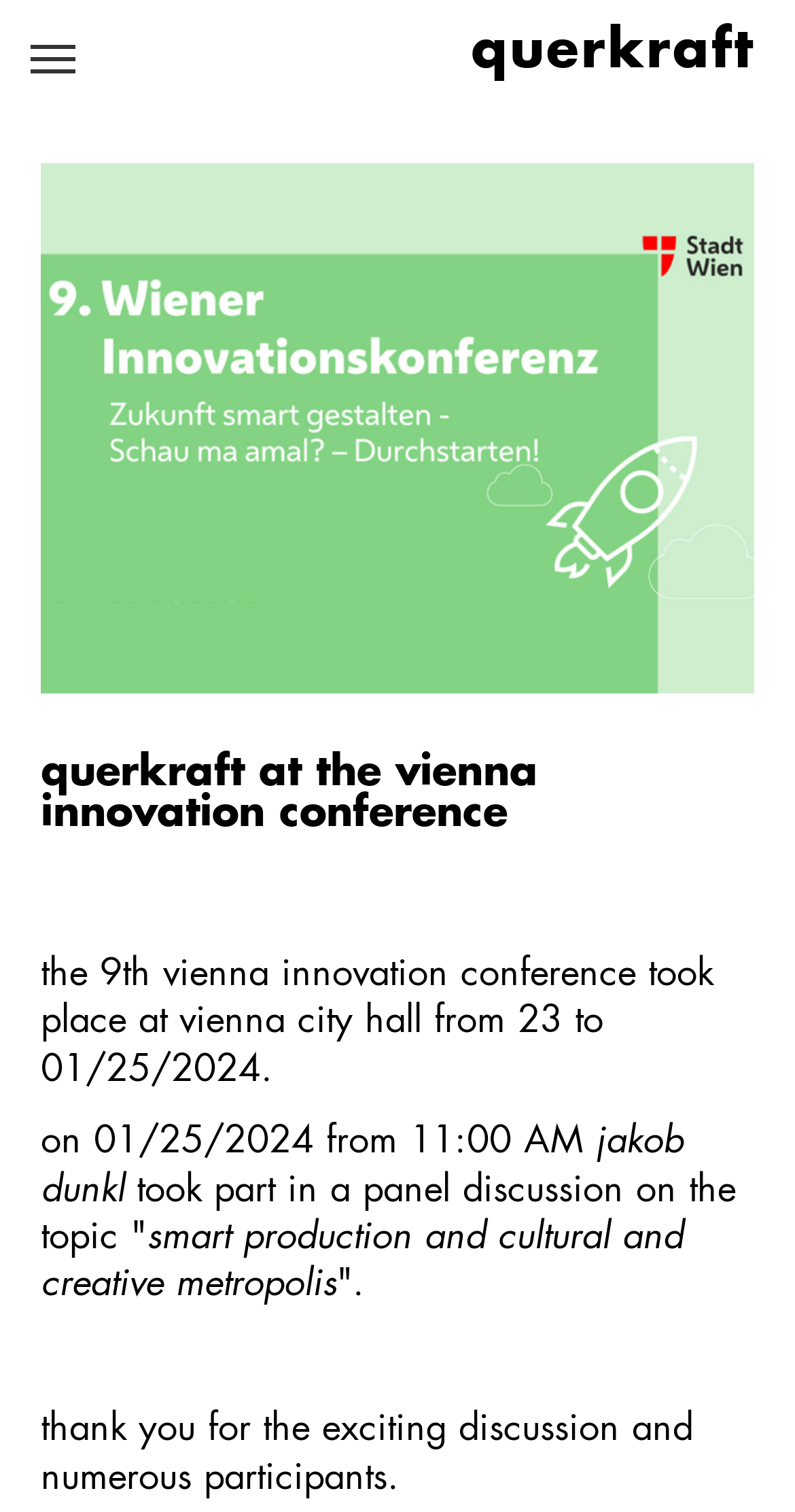Who took part in a panel discussion?
Give a single word or phrase answer based on the content of the image.

Jakob Dunkl